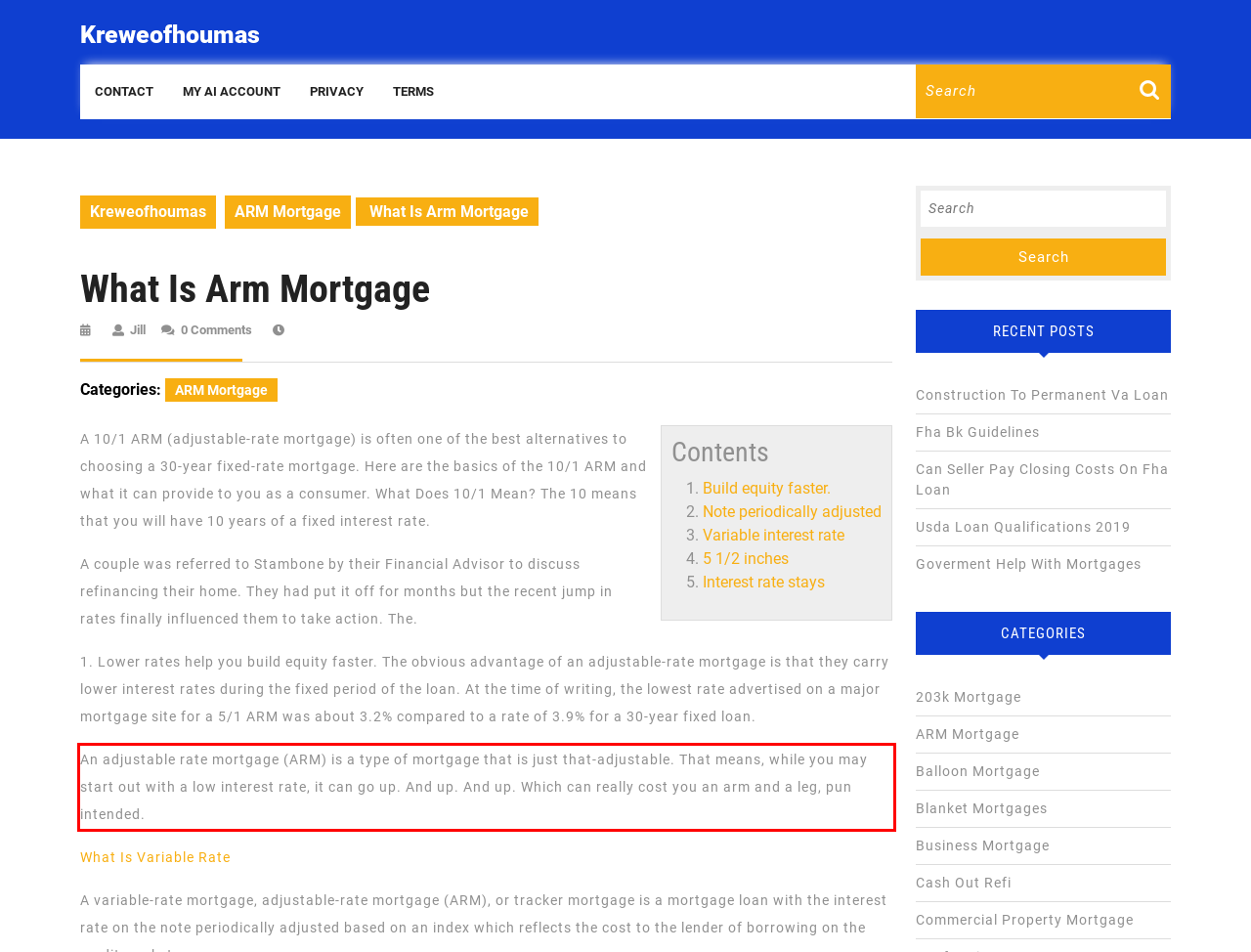You are provided with a screenshot of a webpage featuring a red rectangle bounding box. Extract the text content within this red bounding box using OCR.

An adjustable rate mortgage (ARM) is a type of mortgage that is just that-adjustable. That means, while you may start out with a low interest rate, it can go up. And up. And up. Which can really cost you an arm and a leg, pun intended.